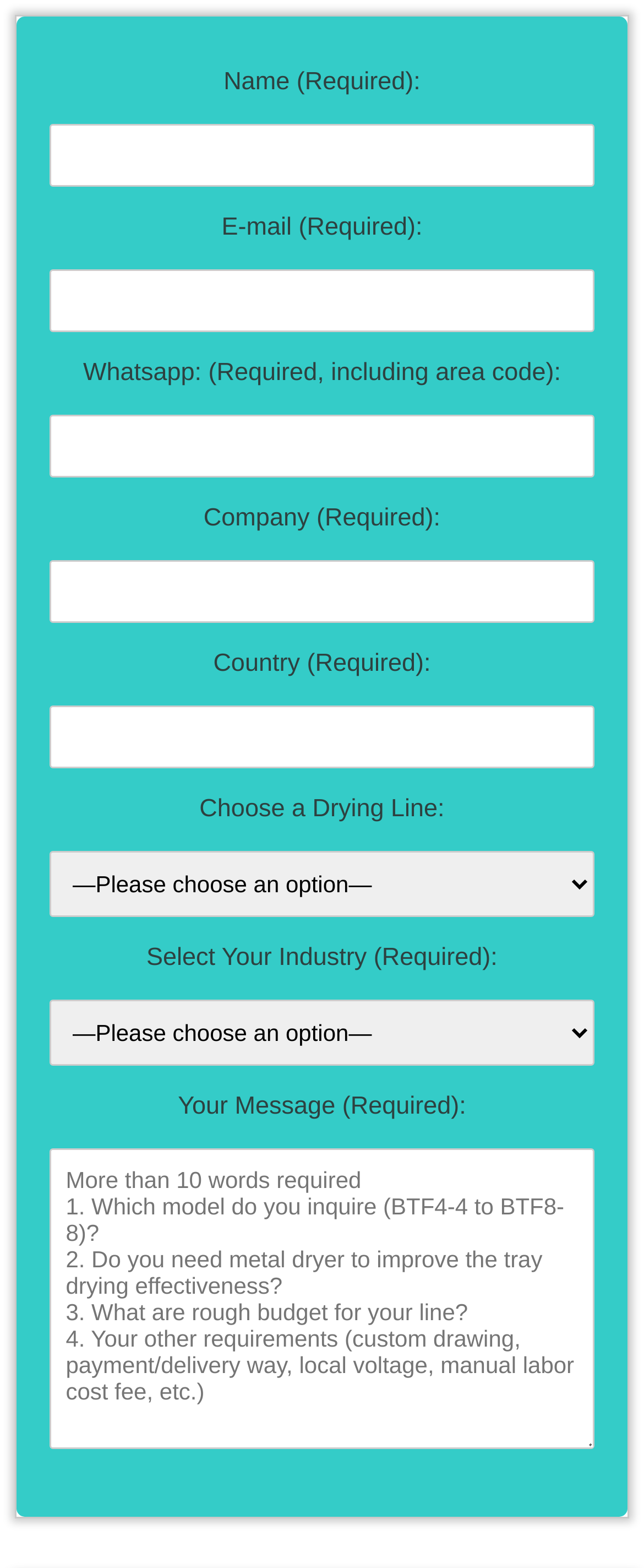Identify the bounding box coordinates necessary to click and complete the given instruction: "Enter your name".

[0.076, 0.079, 0.924, 0.119]